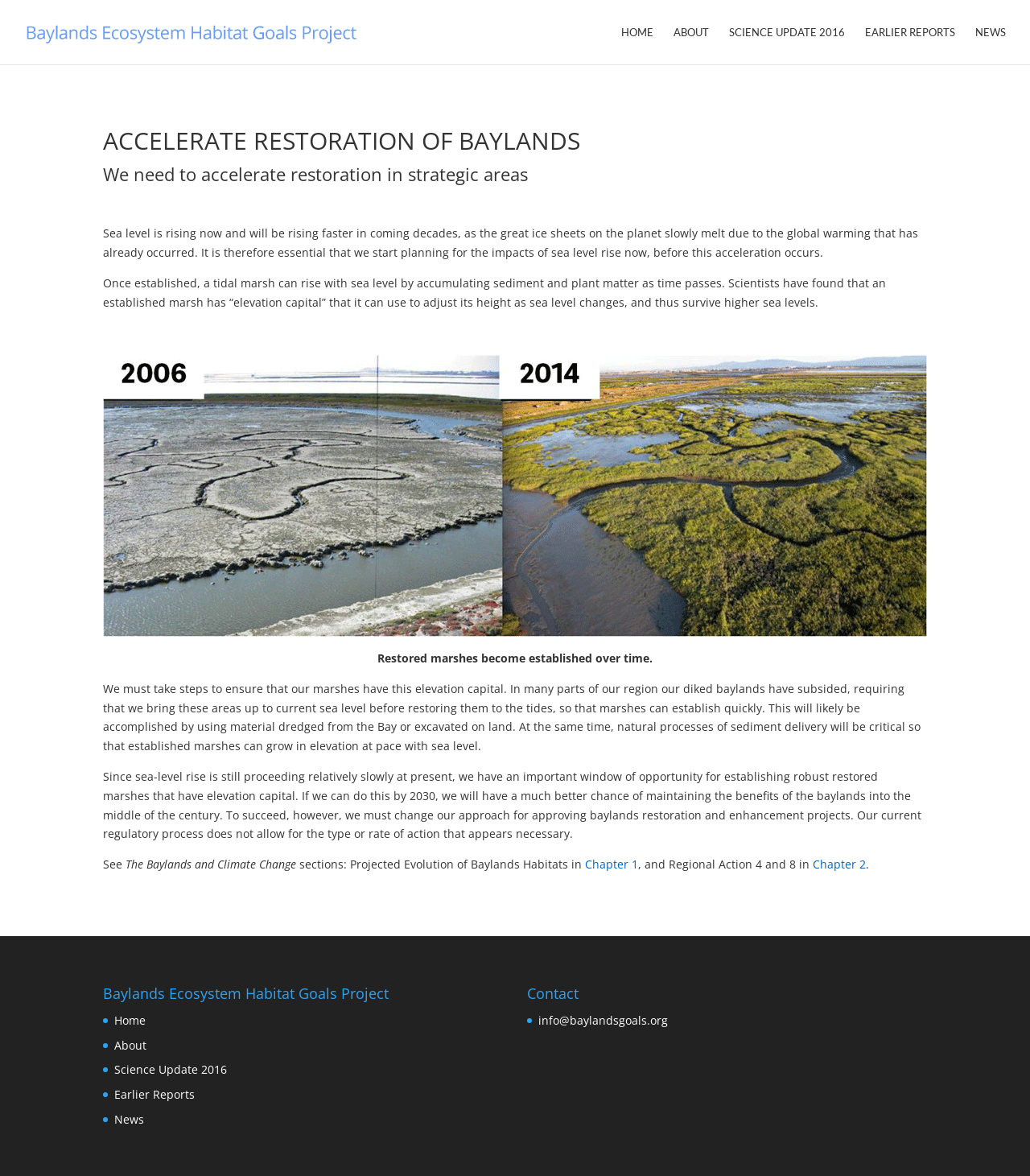Specify the bounding box coordinates of the element's area that should be clicked to execute the given instruction: "Go to the ABOUT page". The coordinates should be four float numbers between 0 and 1, i.e., [left, top, right, bottom].

[0.654, 0.023, 0.688, 0.055]